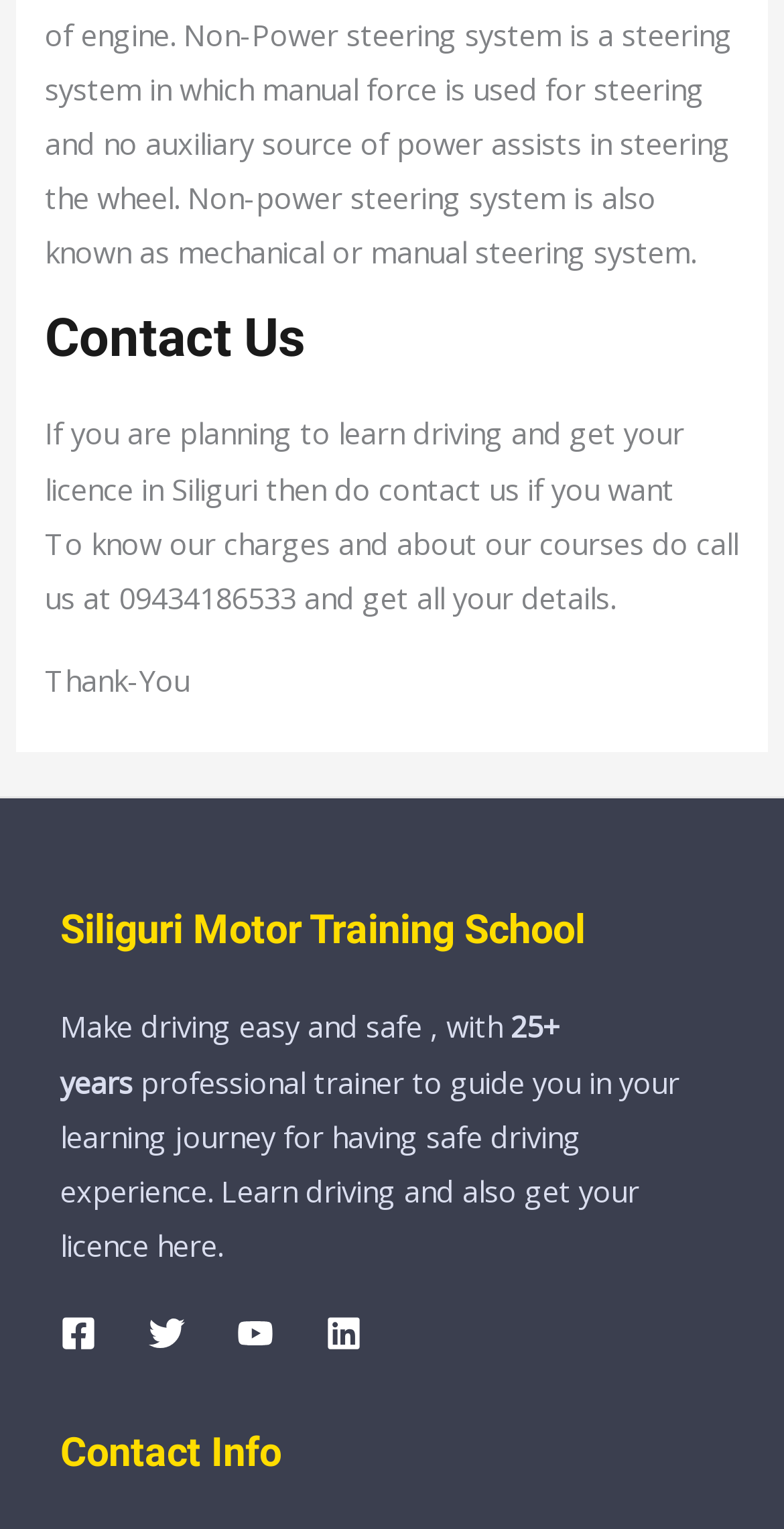Carefully examine the image and provide an in-depth answer to the question: What social media platforms are linked from the webpage?

The social media platforms linked from the webpage can be found in the footer section, where there are link elements with corresponding image elements for Facebook, Twitter, YouTube, and Linkedin.